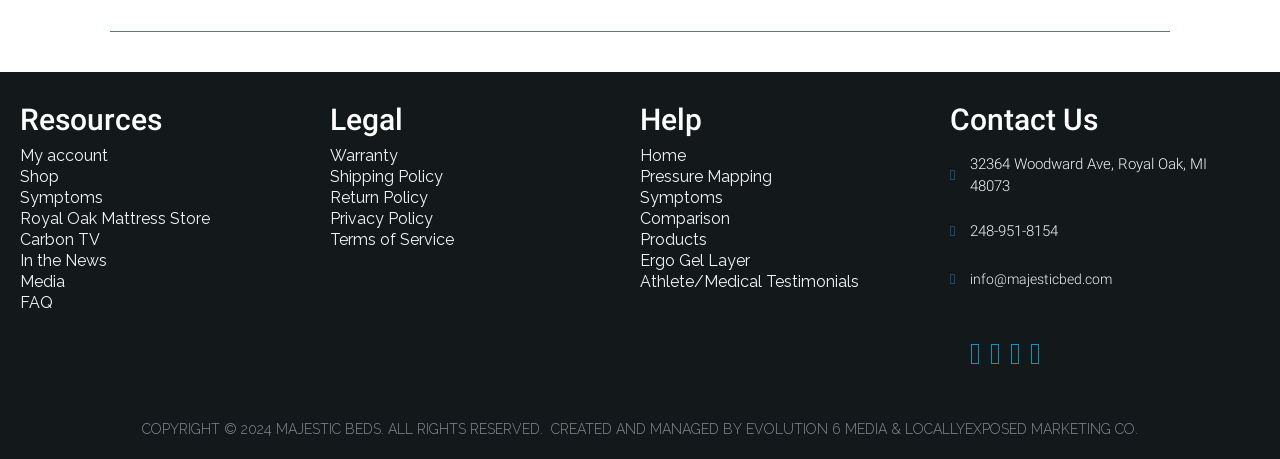Locate the bounding box coordinates of the segment that needs to be clicked to meet this instruction: "Go to My account".

[0.016, 0.323, 0.254, 0.368]